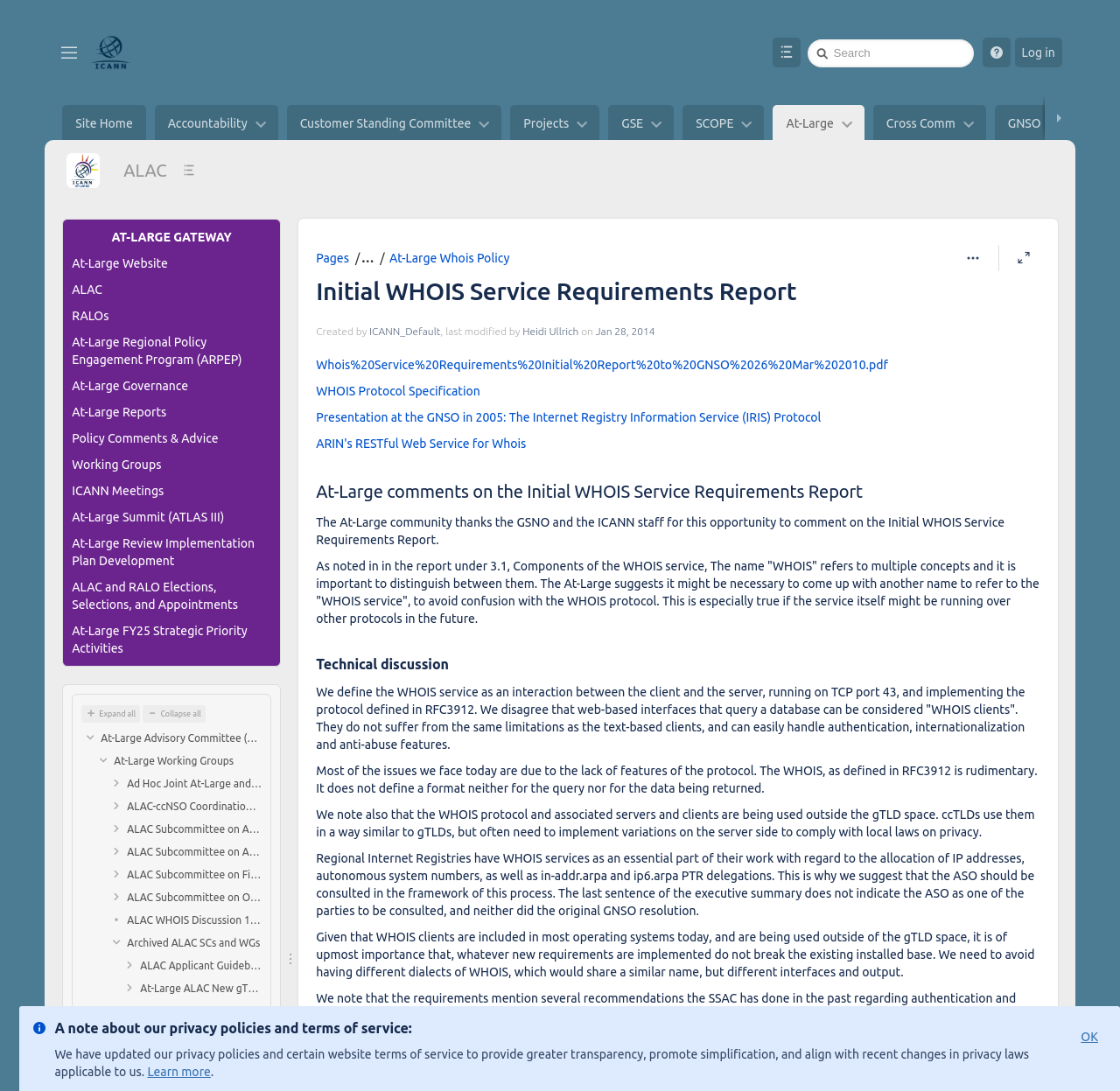Provide the bounding box coordinates for the UI element described in this sentence: "At-Large Governance". The coordinates should be four float values between 0 and 1, i.e., [left, top, right, bottom].

[0.064, 0.347, 0.168, 0.36]